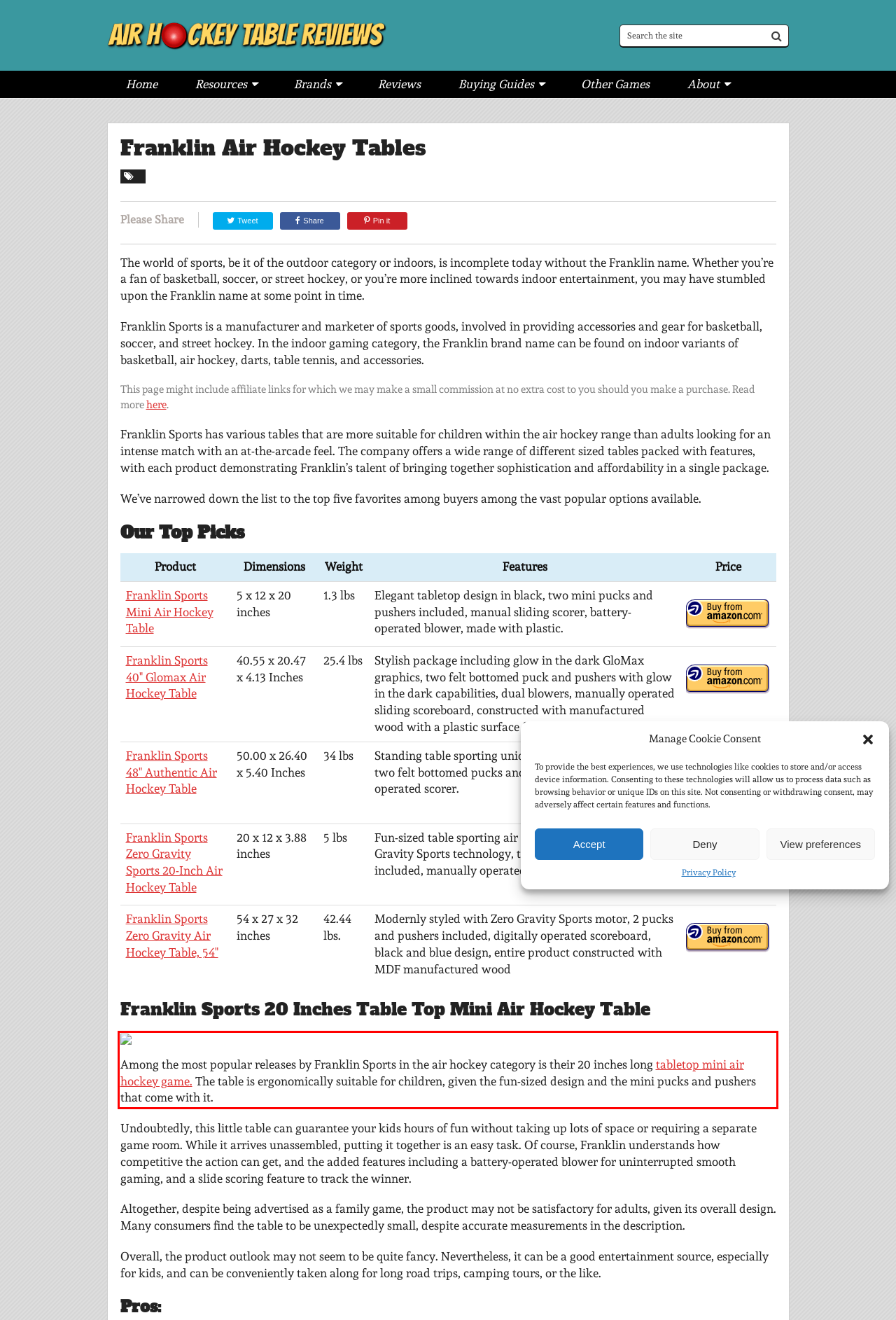Identify the text within the red bounding box on the webpage screenshot and generate the extracted text content.

Among the most popular releases by Franklin Sports in the air hockey category is their 20 inches long tabletop mini air hockey game. The table is ergonomically suitable for children, given the fun-sized design and the mini pucks and pushers that come with it.